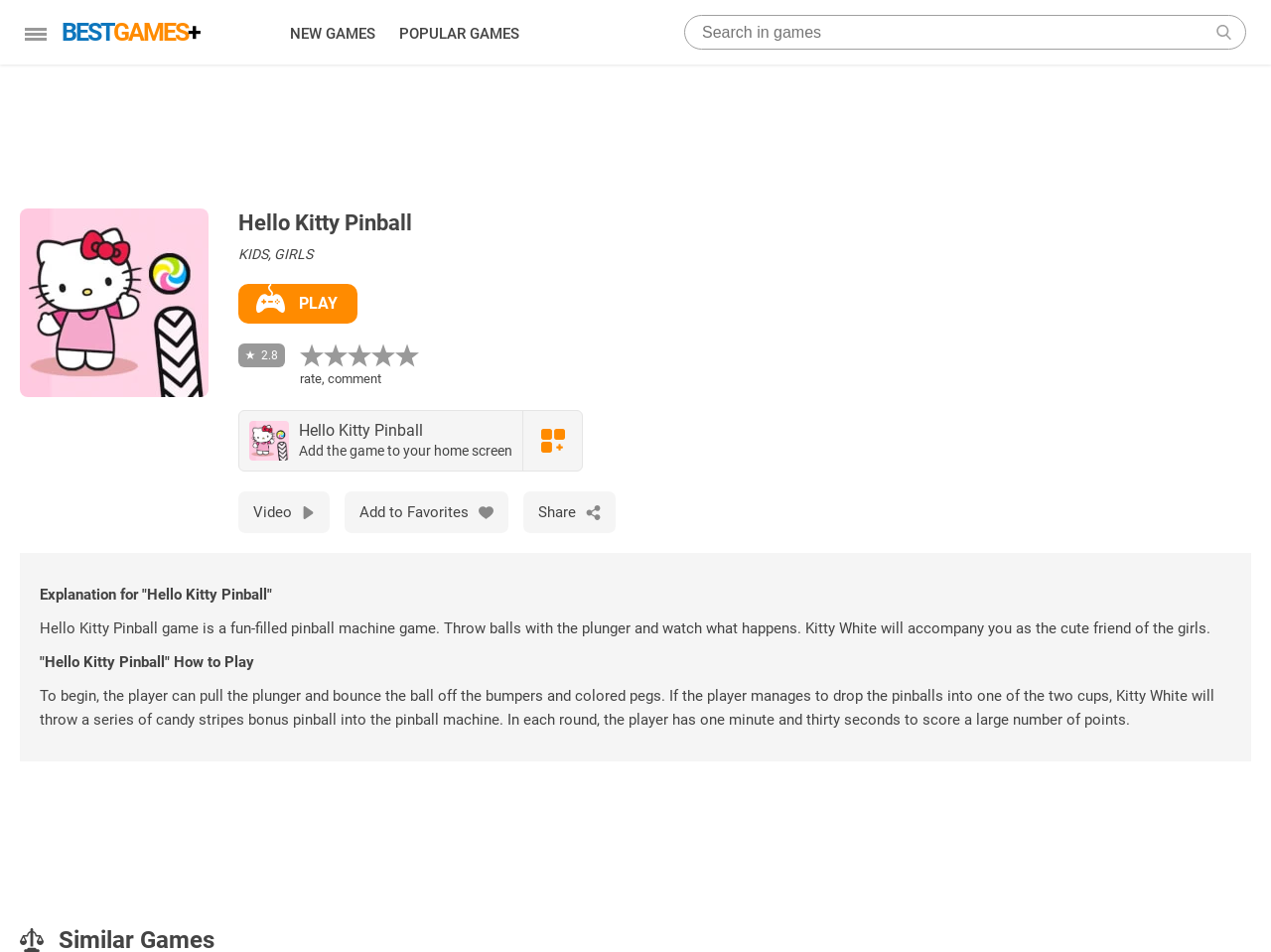Answer the following query with a single word or phrase:
What is the purpose of the plunger in the game?

Throw balls